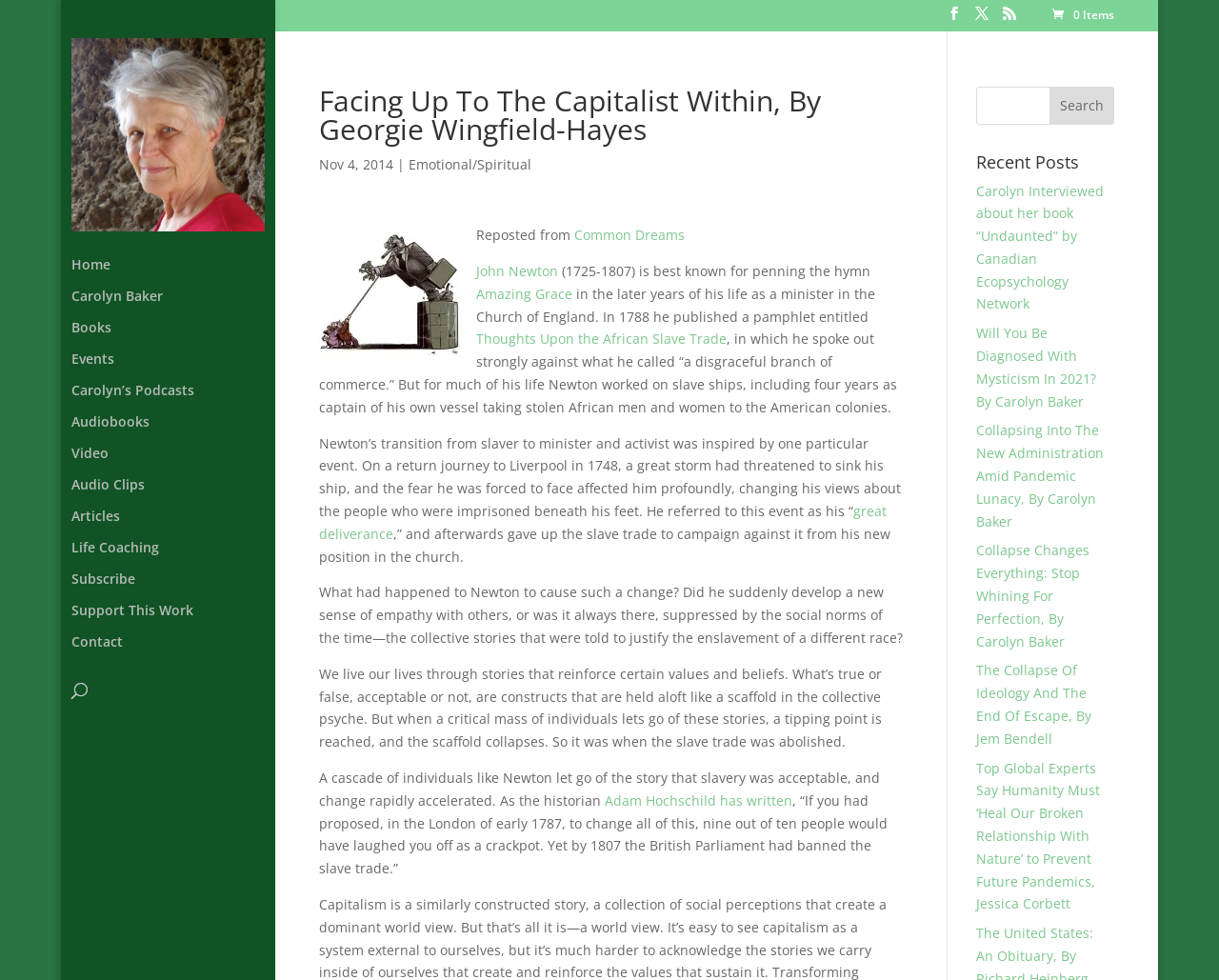Create a detailed description of the webpage's content and layout.

This webpage is about an article titled "Facing Up To The Capitalist Within, By Georgie Wingfield-Hayes | Carolyn Baker". At the top right corner, there are four social media links. Below them, on the left side, there is a vertical menu with links to various sections of the website, including "Home", "Books", "Events", and more. 

To the right of the menu, there is a search bar with a search icon and a text box. Below the search bar, there is a heading "Facing Up To The Capitalist Within, By Georgie Wingfield-Hayes" followed by the article's content. The article includes an image related to the topic, and the text is divided into paragraphs with links to other articles and resources. 

The article discusses the story of John Newton, a former slave trader who became an abolitionist, and how his transformation was inspired by a near-death experience. The article also explores how collective stories and beliefs can shape our values and actions, and how a critical mass of individuals can bring about change.

At the bottom of the page, there is a section titled "Recent Posts" with links to several articles, including some written by Carolyn Baker.